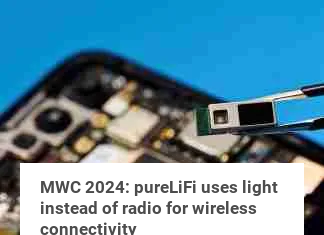Describe all significant details and elements found in the image.

The image showcases a close-up view of a high-tech component being held by tweezers, positioned against the backdrop of a smartphone circuit board. This visual accompanies the headline, "MWC 2024: pureLiFi uses light instead of radio for wireless connectivity." This title hints at the innovative technology being introduced at the MWC 2024 event, emphasizing pureLiFi's unique approach to wireless communication through light rather than traditional radio waves. The sleek blue background contrasts sharply with the intricate details of the smartphone’s internal circuitry, highlighting the cutting-edge advancements in connectivity technology discussed at the event.